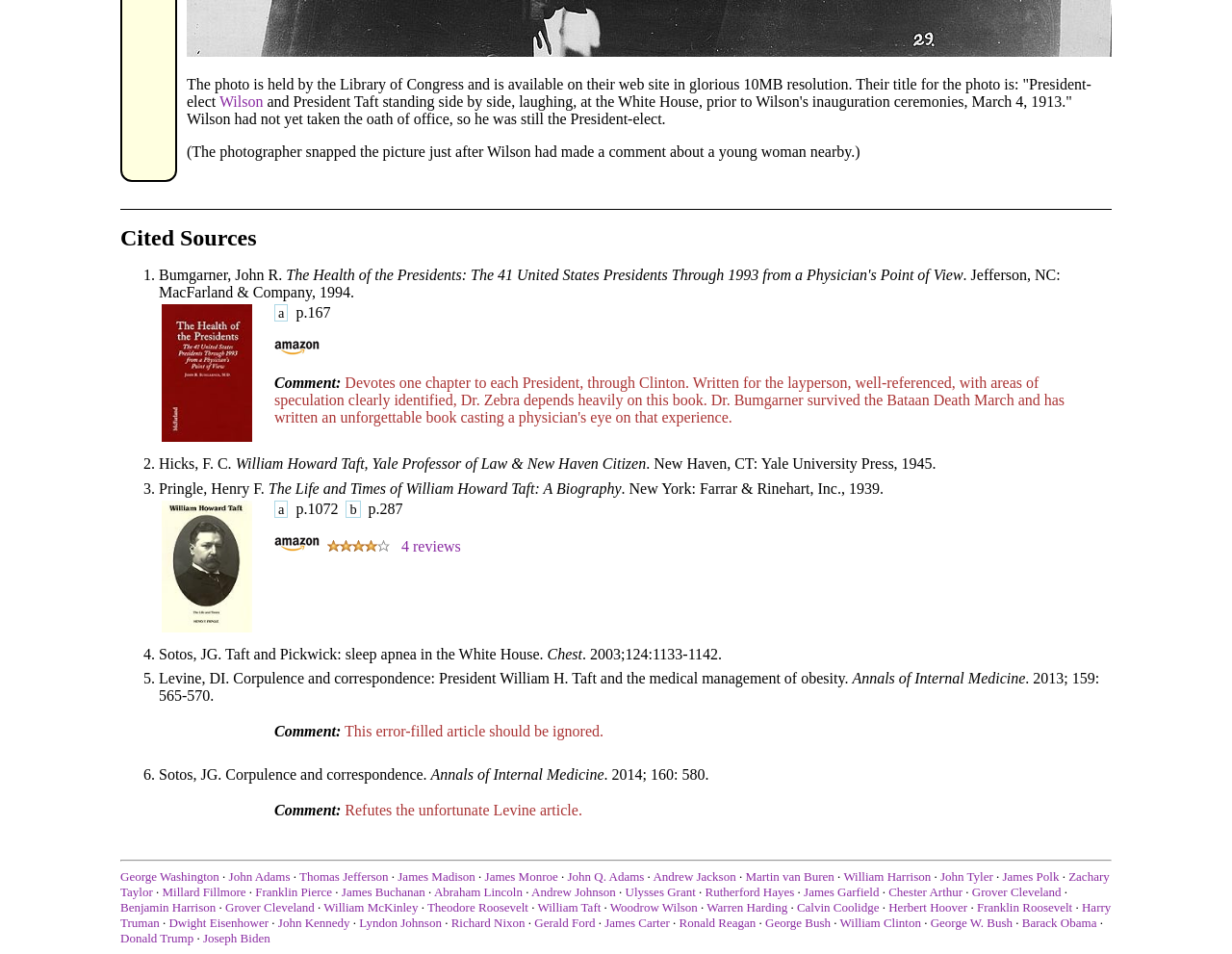Using the information in the image, could you please answer the following question in detail:
How many links are in the first row of the table?

In the first row of the table, there are two links: one with the image and one without an image, both are within the same table cell.